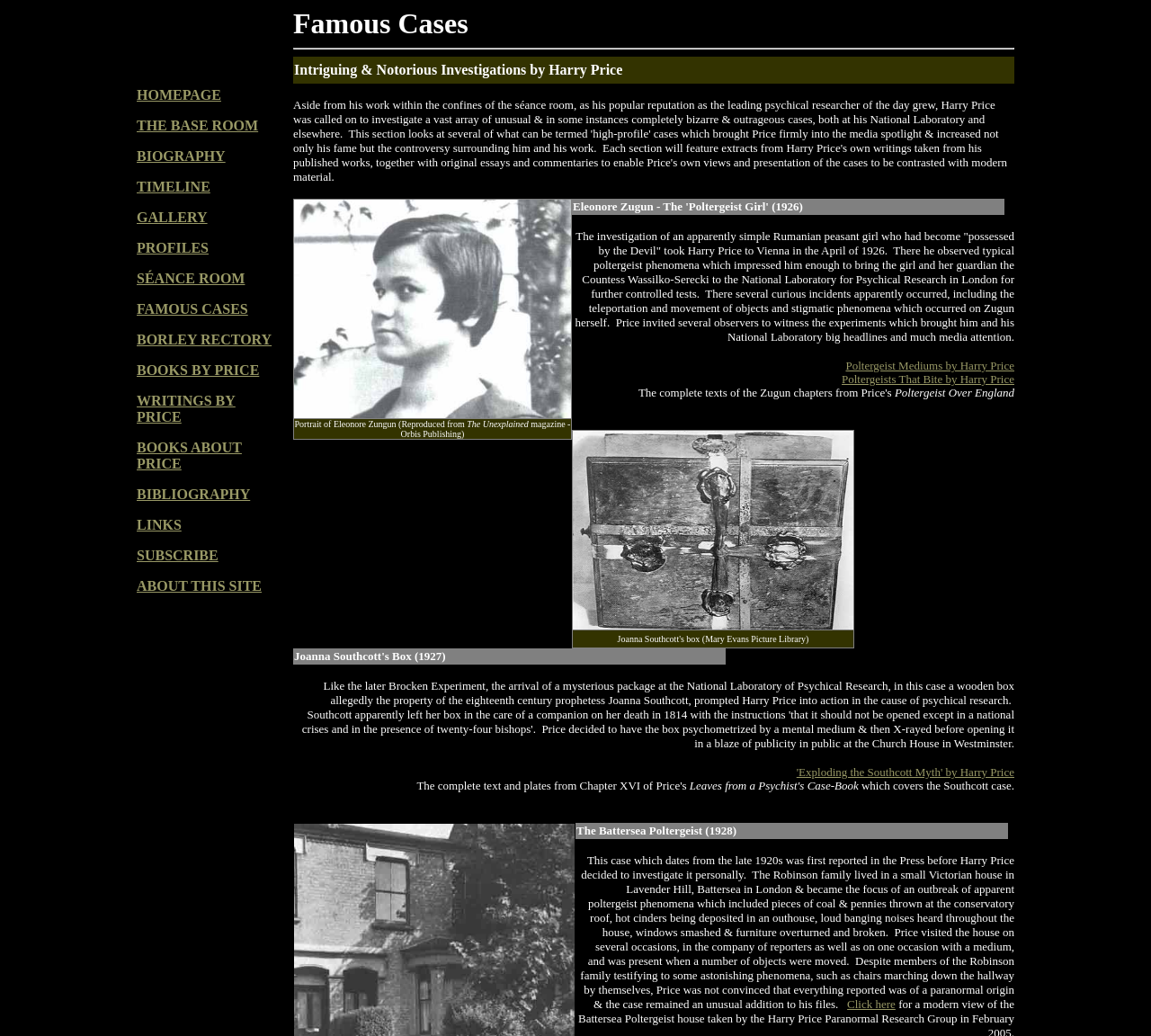What is the title of the first famous case?
Please provide a single word or phrase as your answer based on the image.

Eleonore Zugun